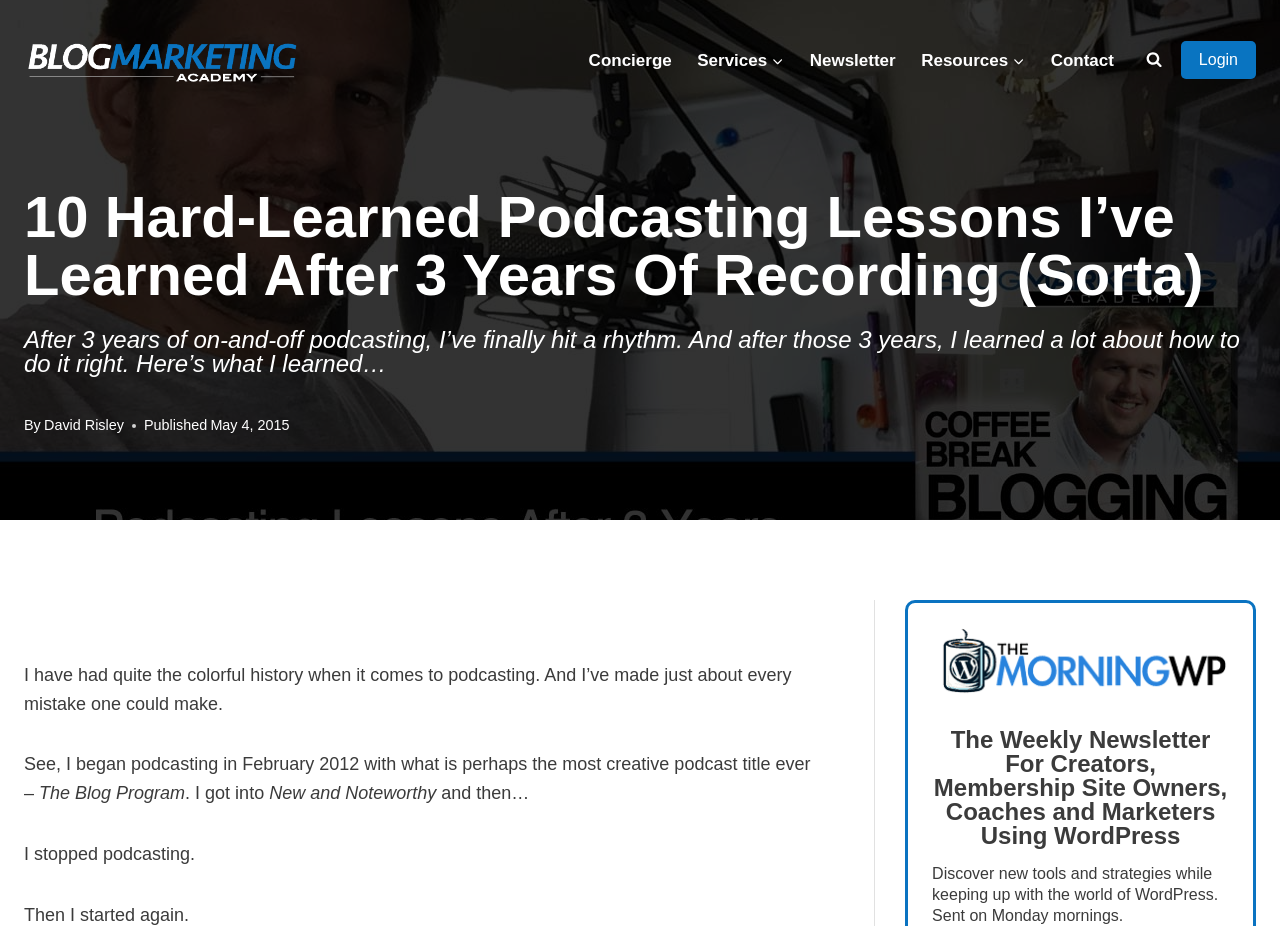What is the name of the newsletter mentioned in the article?
Examine the screenshot and reply with a single word or phrase.

The Weekly Newsletter For Creators